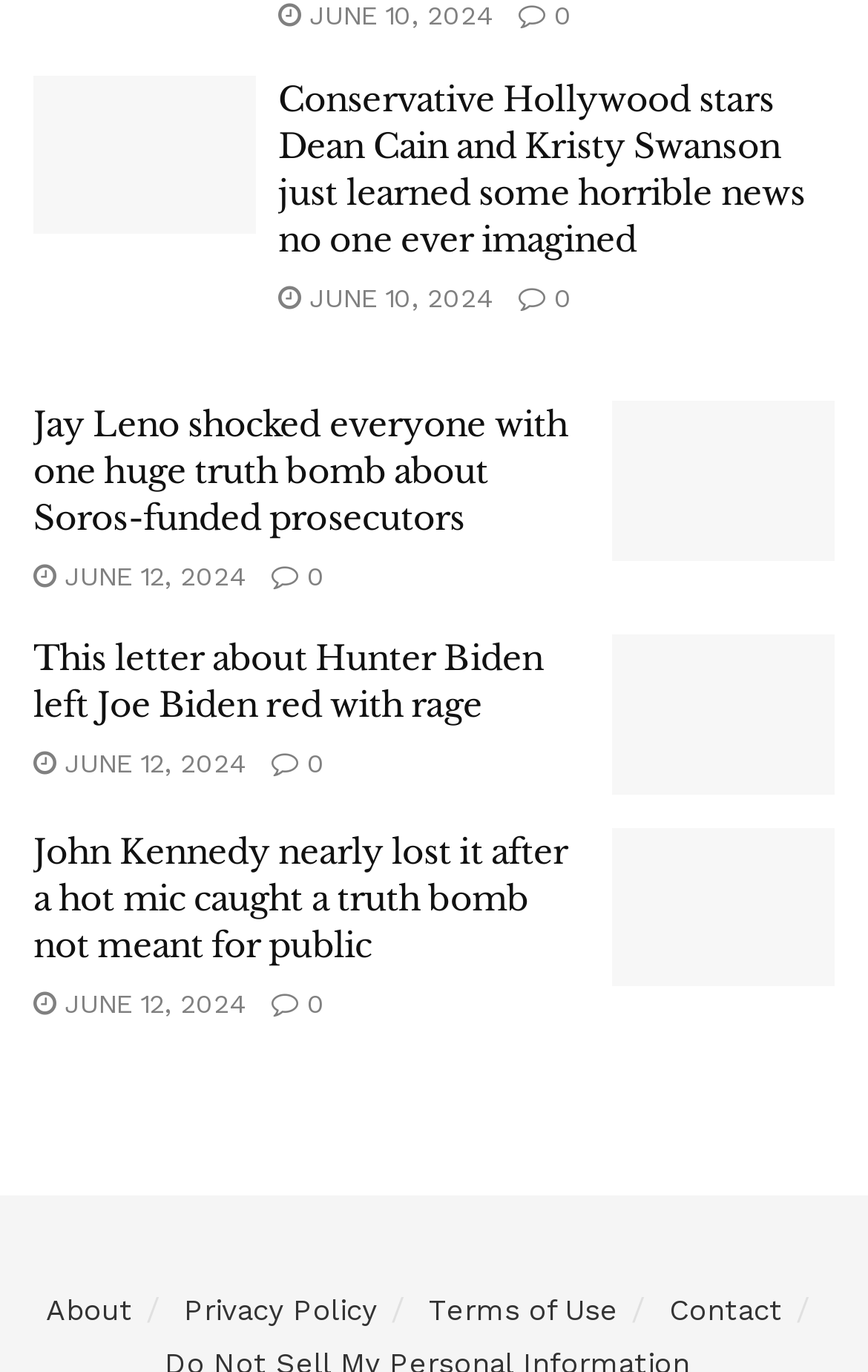What is the date mentioned in the top-right corner?
Use the information from the image to give a detailed answer to the question.

I found the date by looking at the top-right corner of the webpage, where there are two links with icons. The first link has the text 'JUNE 10, 2024' and the second link has an icon with the text '0'. This suggests that the date is June 10, 2024.